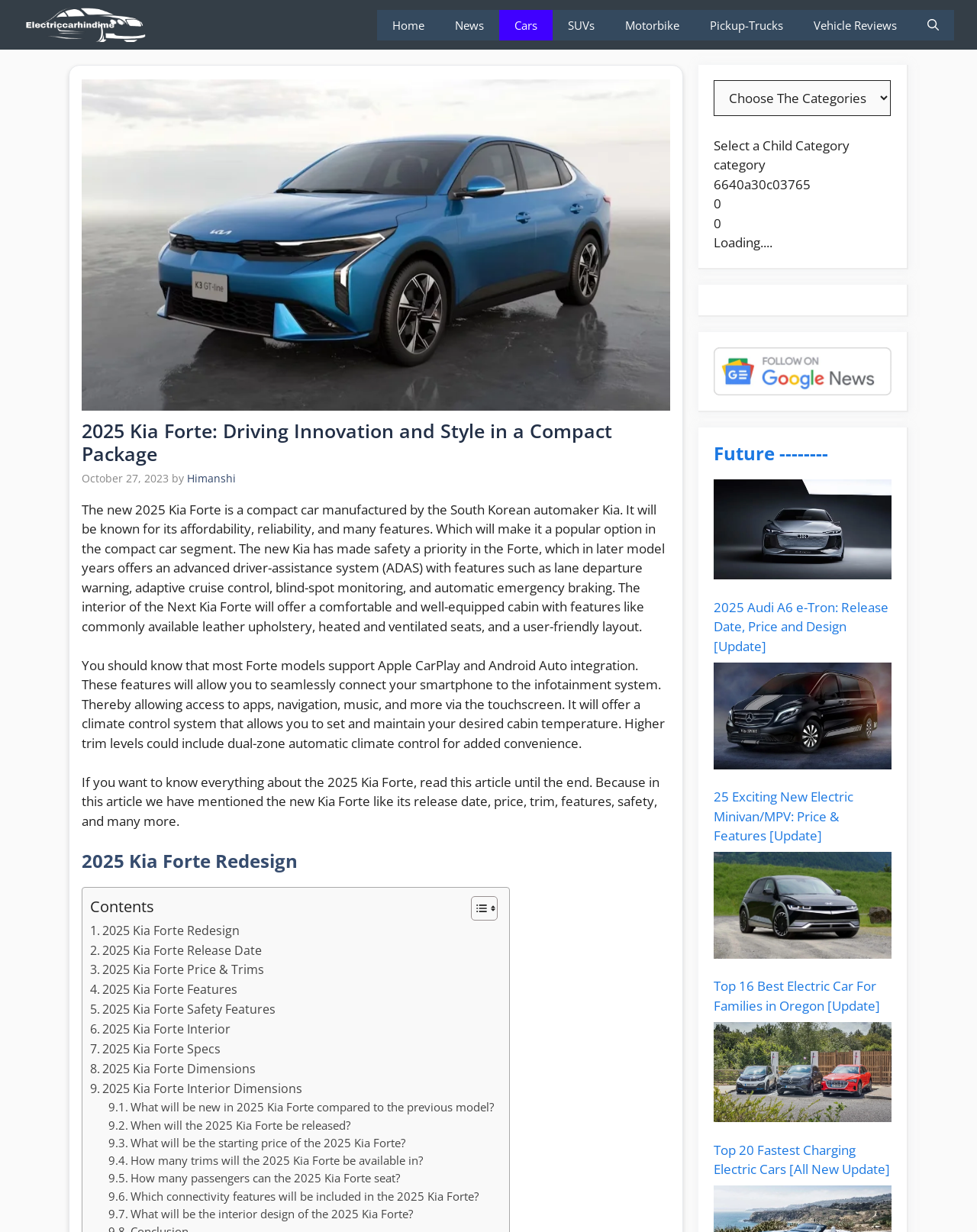Locate the bounding box coordinates of the area you need to click to fulfill this instruction: 'Visit the electriccarhindime.com website'. The coordinates must be in the form of four float numbers ranging from 0 to 1: [left, top, right, bottom].

[0.73, 0.306, 0.912, 0.32]